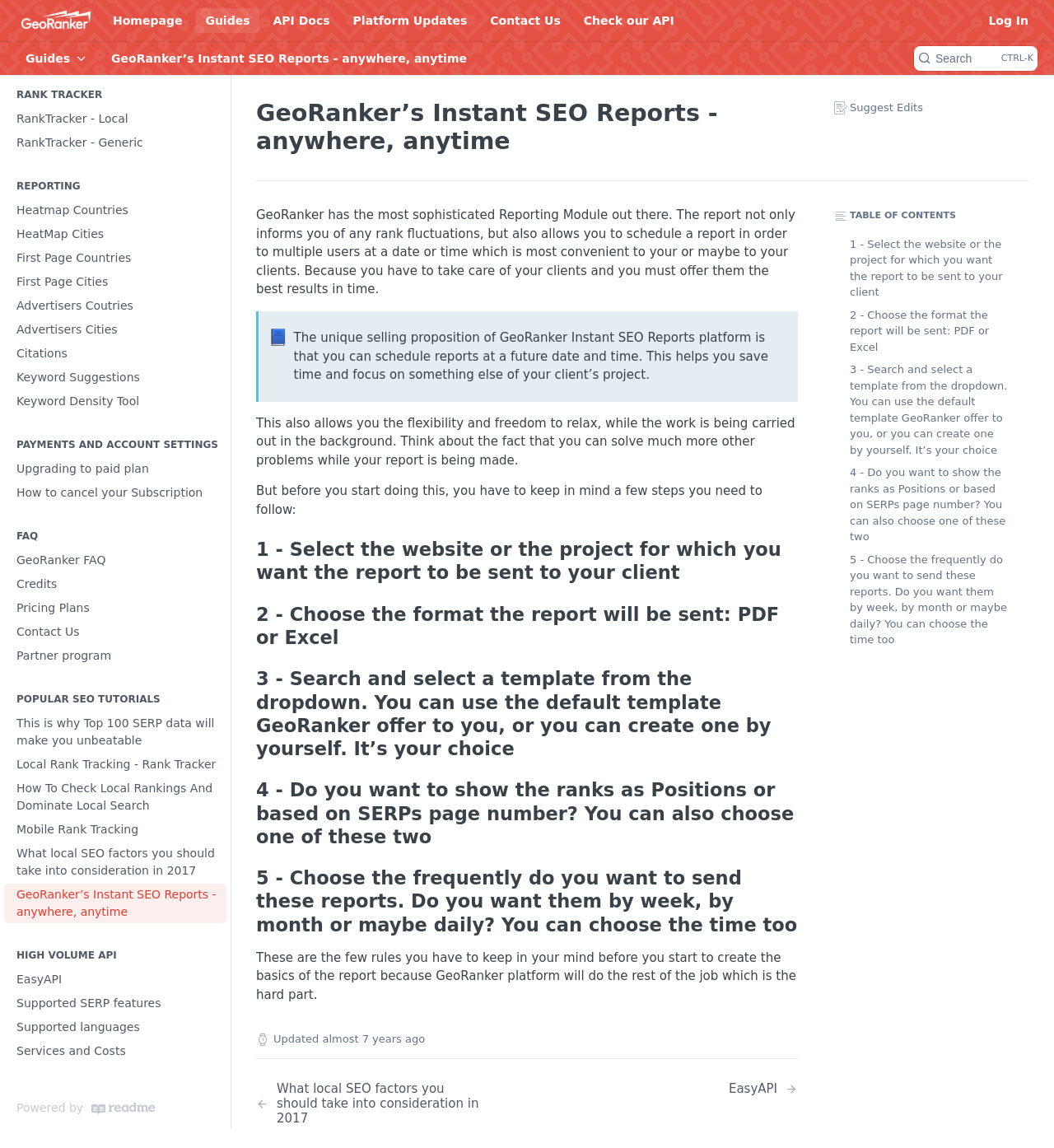What is the name of the platform that offers instant SEO reports?
Provide a fully detailed and comprehensive answer to the question.

The name of the platform can be found in the heading 'GeoRanker’s Instant SEO Reports - anywhere, anytime' which is present at the top of the webpage.